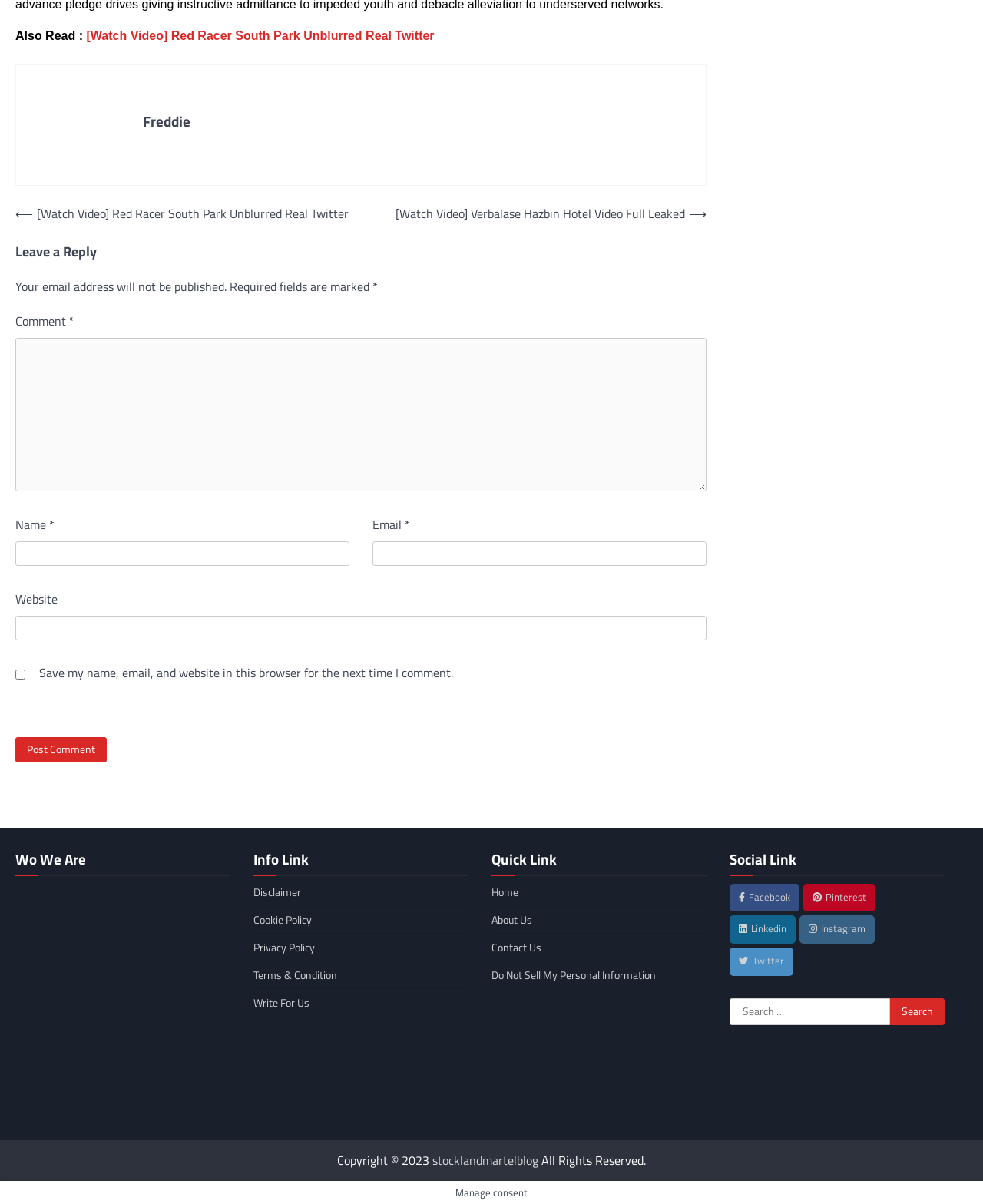Locate the bounding box of the UI element defined by this description: "Cookie Policy". The coordinates should be given as four float numbers between 0 and 1, formatted as [left, top, right, bottom].

[0.258, 0.757, 0.317, 0.77]